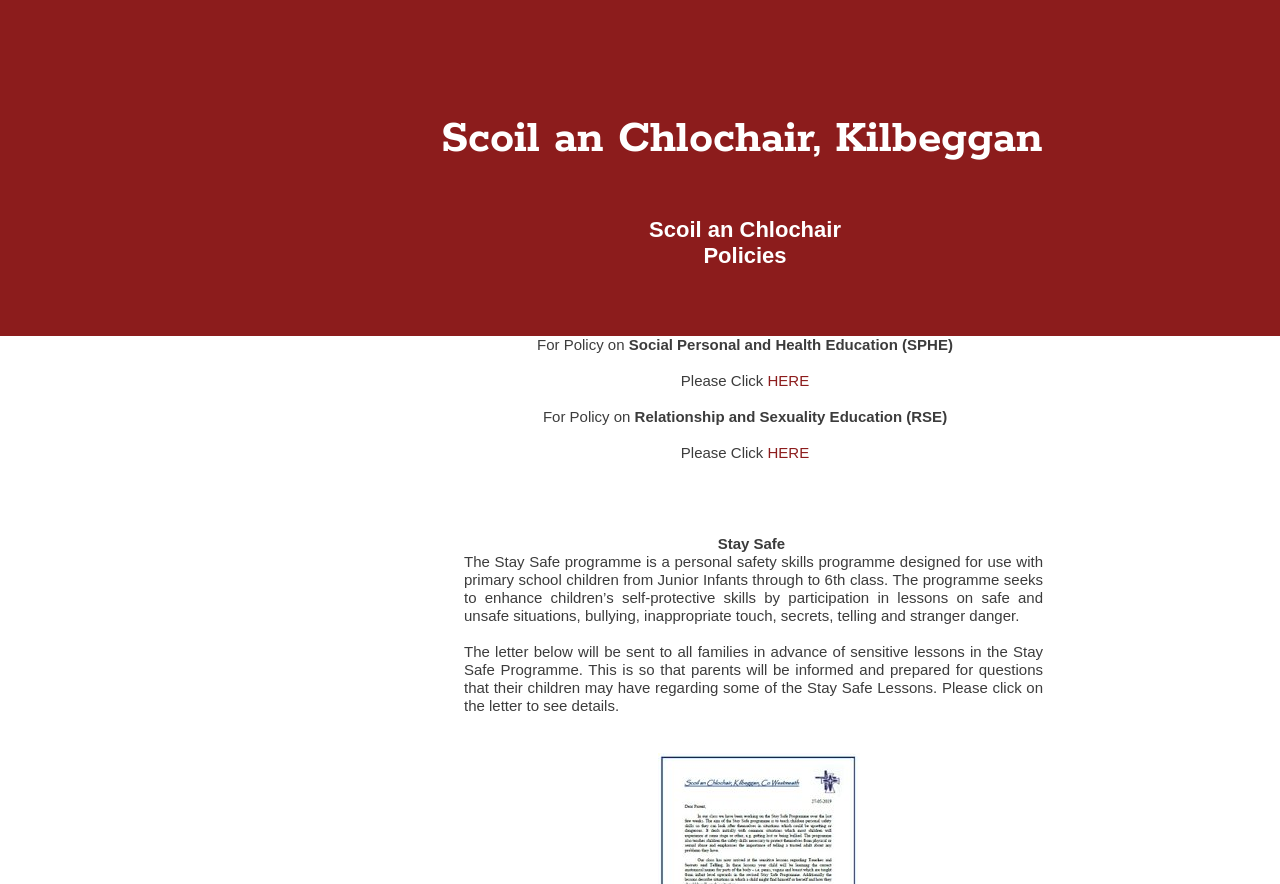What is RSE?
Refer to the image and provide a concise answer in one word or phrase.

Relationship and Sexuality Education